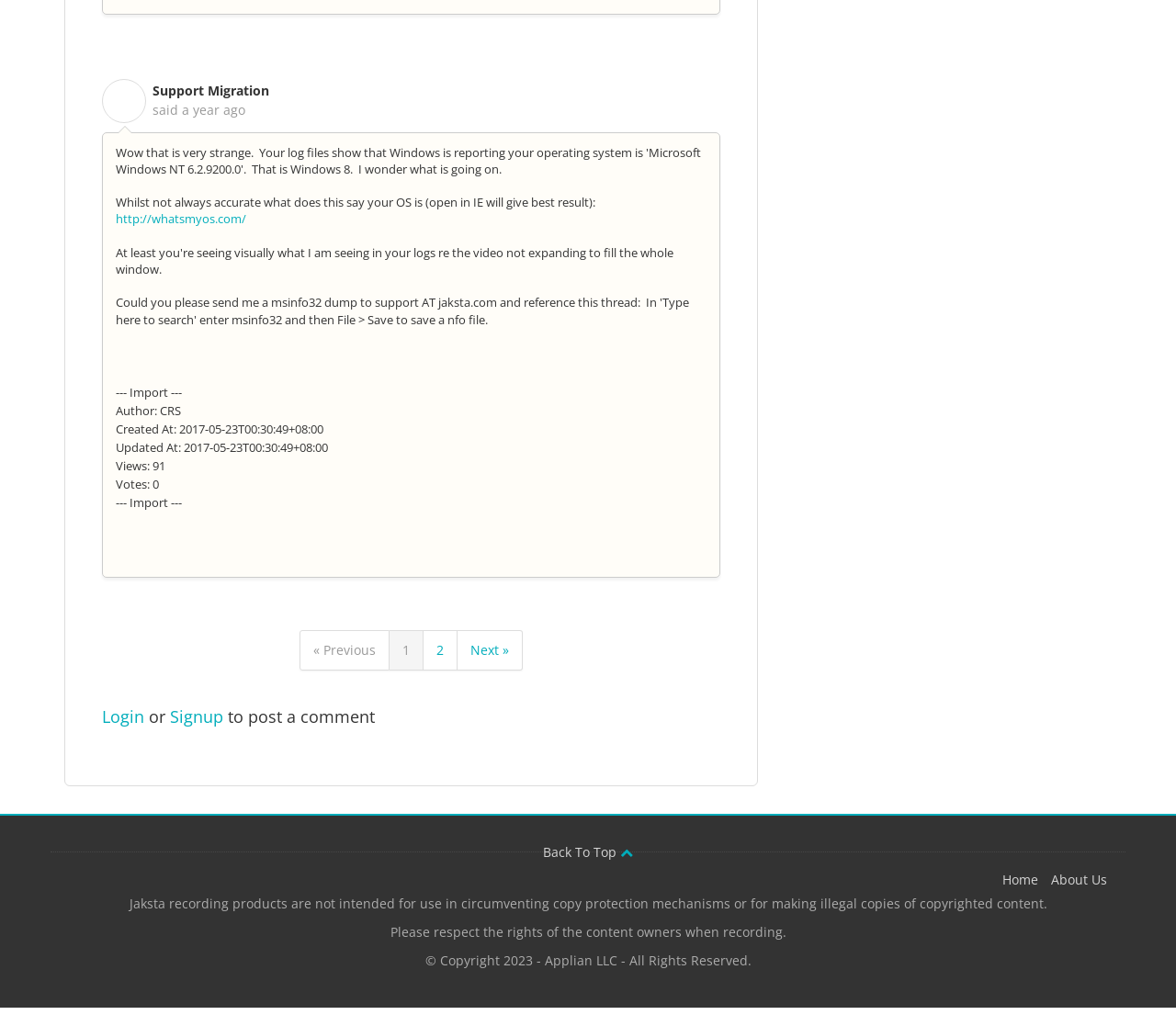Identify the bounding box for the UI element specified in this description: "About Us". The coordinates must be four float numbers between 0 and 1, formatted as [left, top, right, bottom].

[0.894, 0.849, 0.941, 0.866]